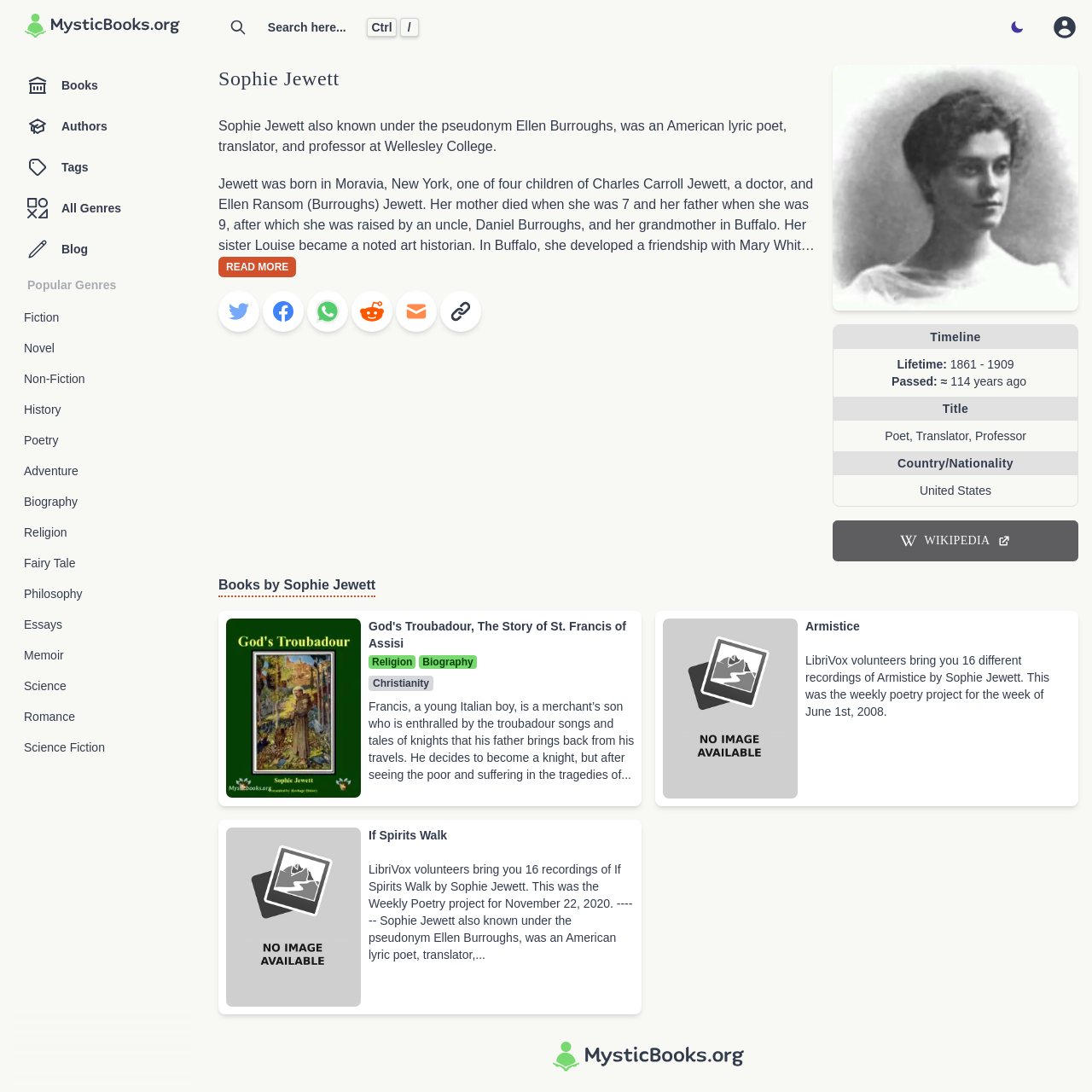Please identify the bounding box coordinates of the element I need to click to follow this instruction: "Read more about Sophie Jewett".

[0.2, 0.235, 0.271, 0.254]